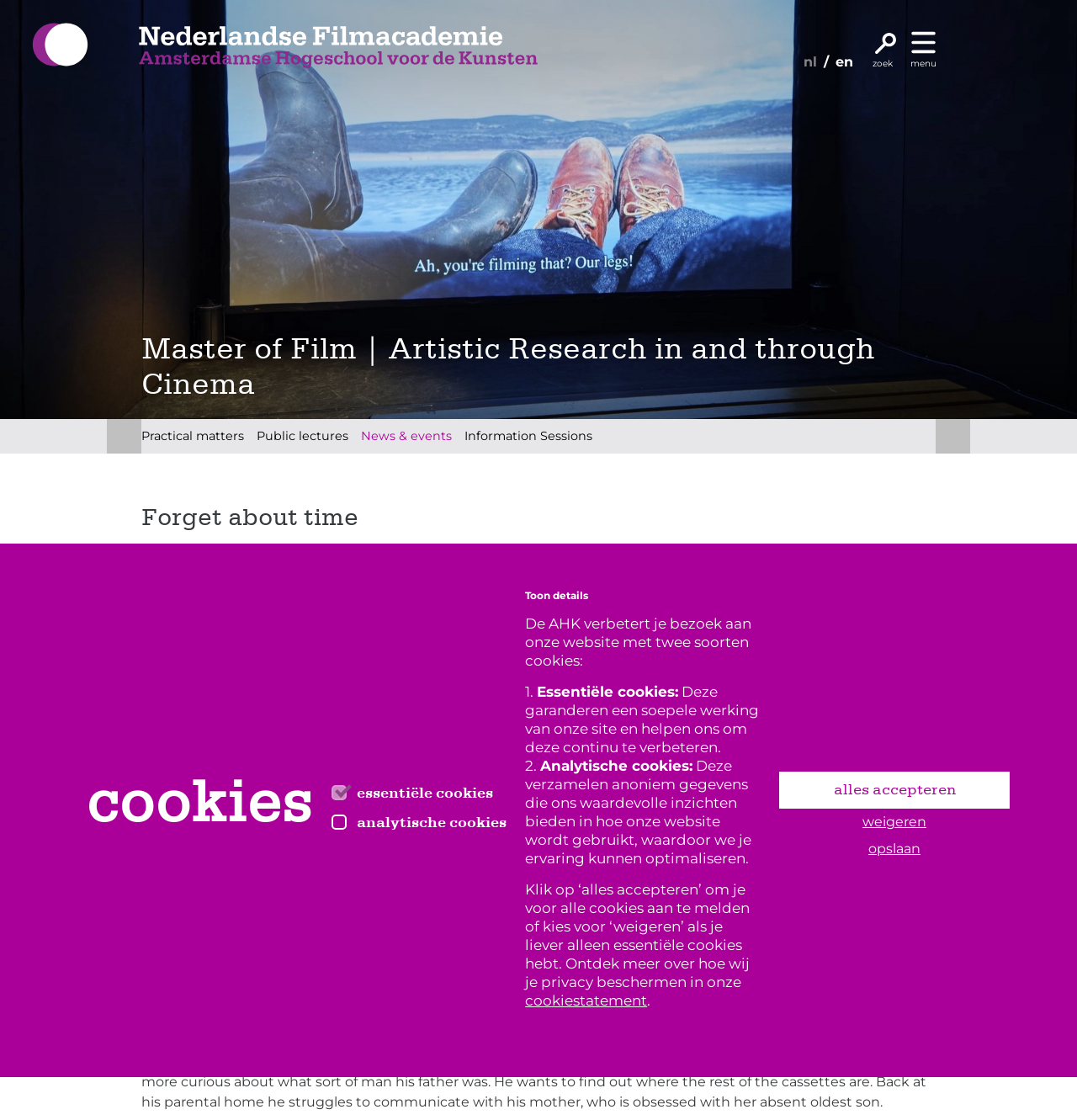What is the purpose of the cookies on the webpage?
Please interpret the details in the image and answer the question thoroughly.

The purpose of the cookies on the webpage can be found in the text content, which explains that they are used to improve the website experience and provide valuable insights into how the website is used.